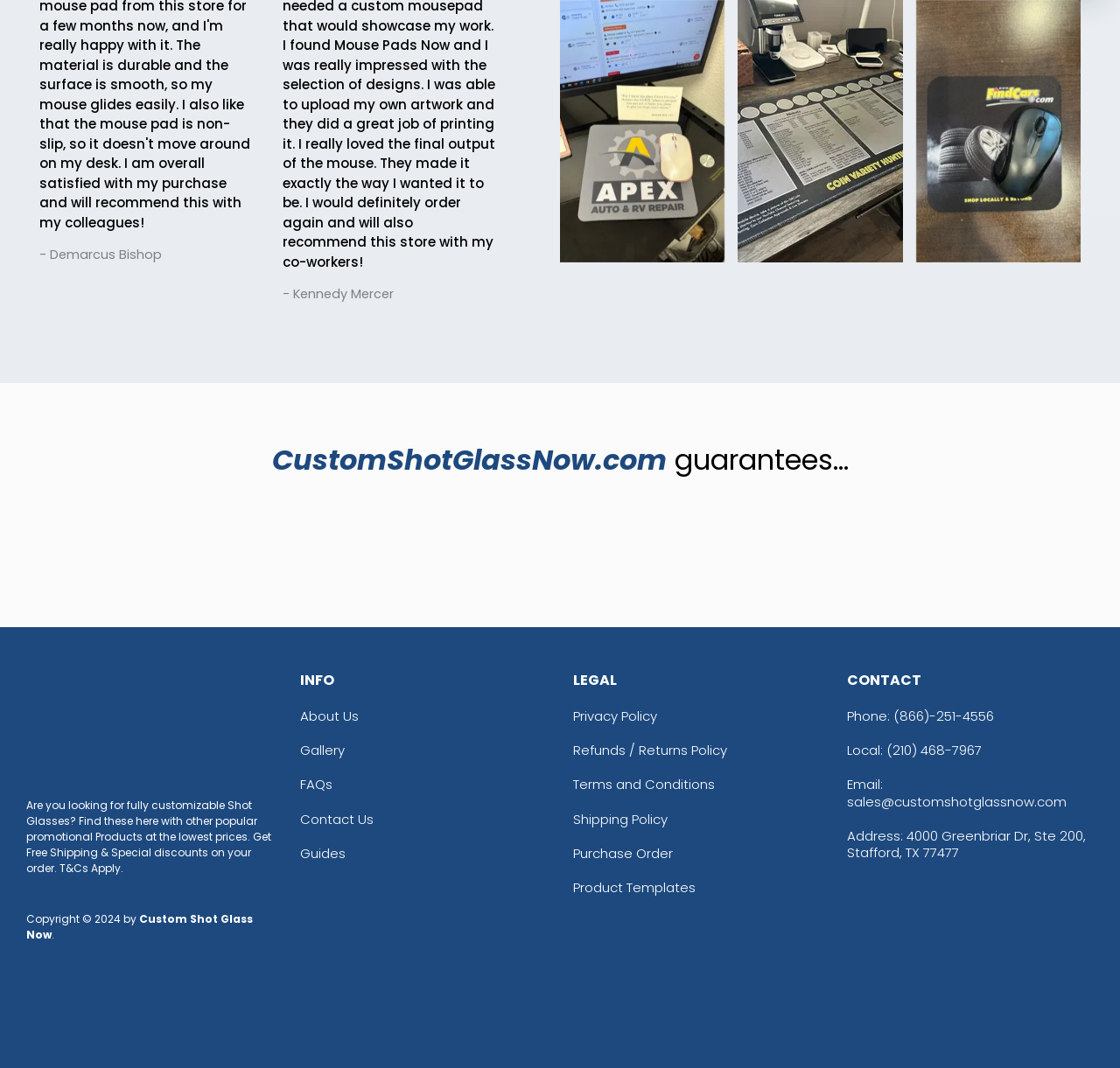What is the purpose of the website?
Using the image as a reference, answer with just one word or a short phrase.

Customizable Shot Glasses